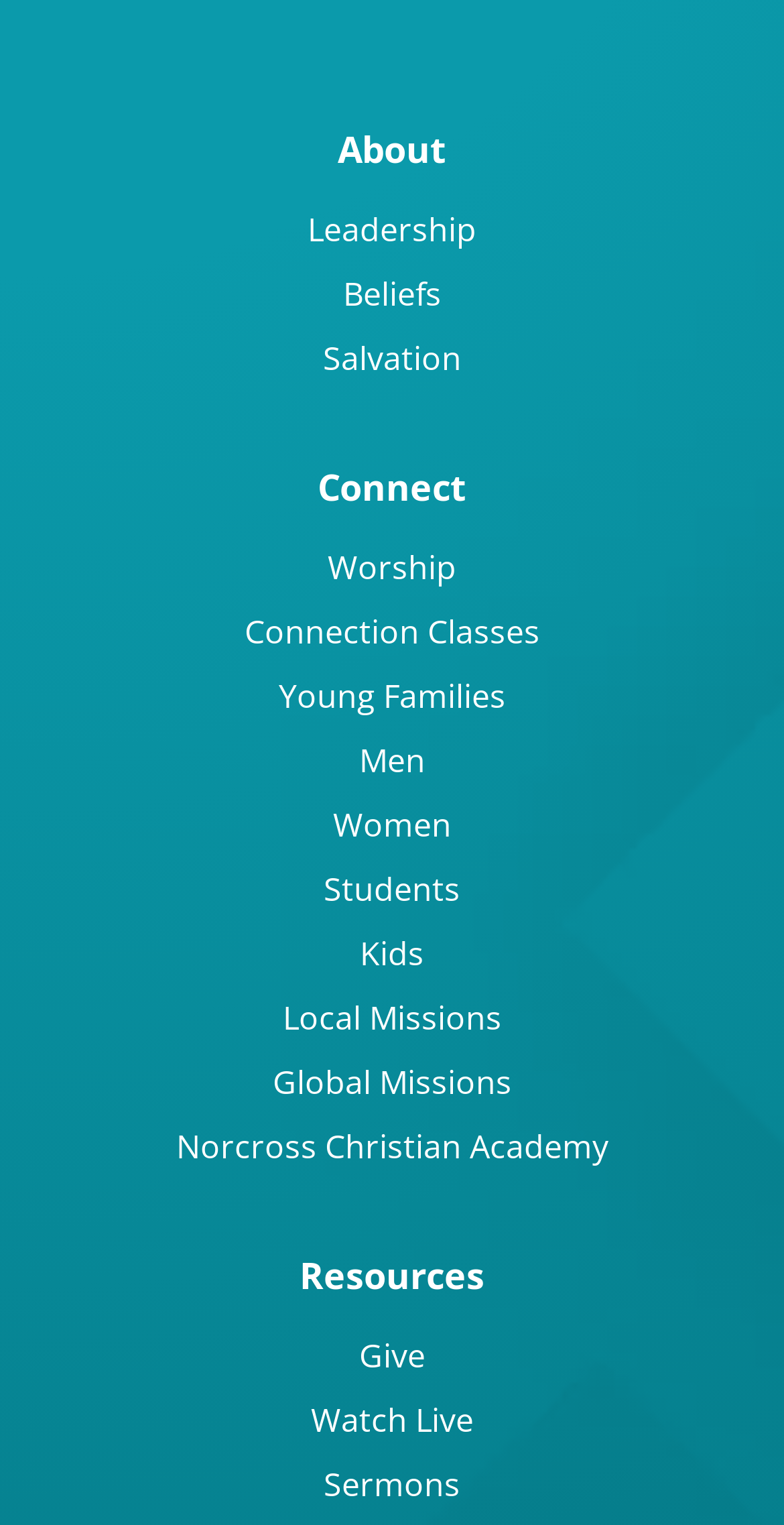Give a one-word or short phrase answer to the question: 
How many links are related to missions?

2